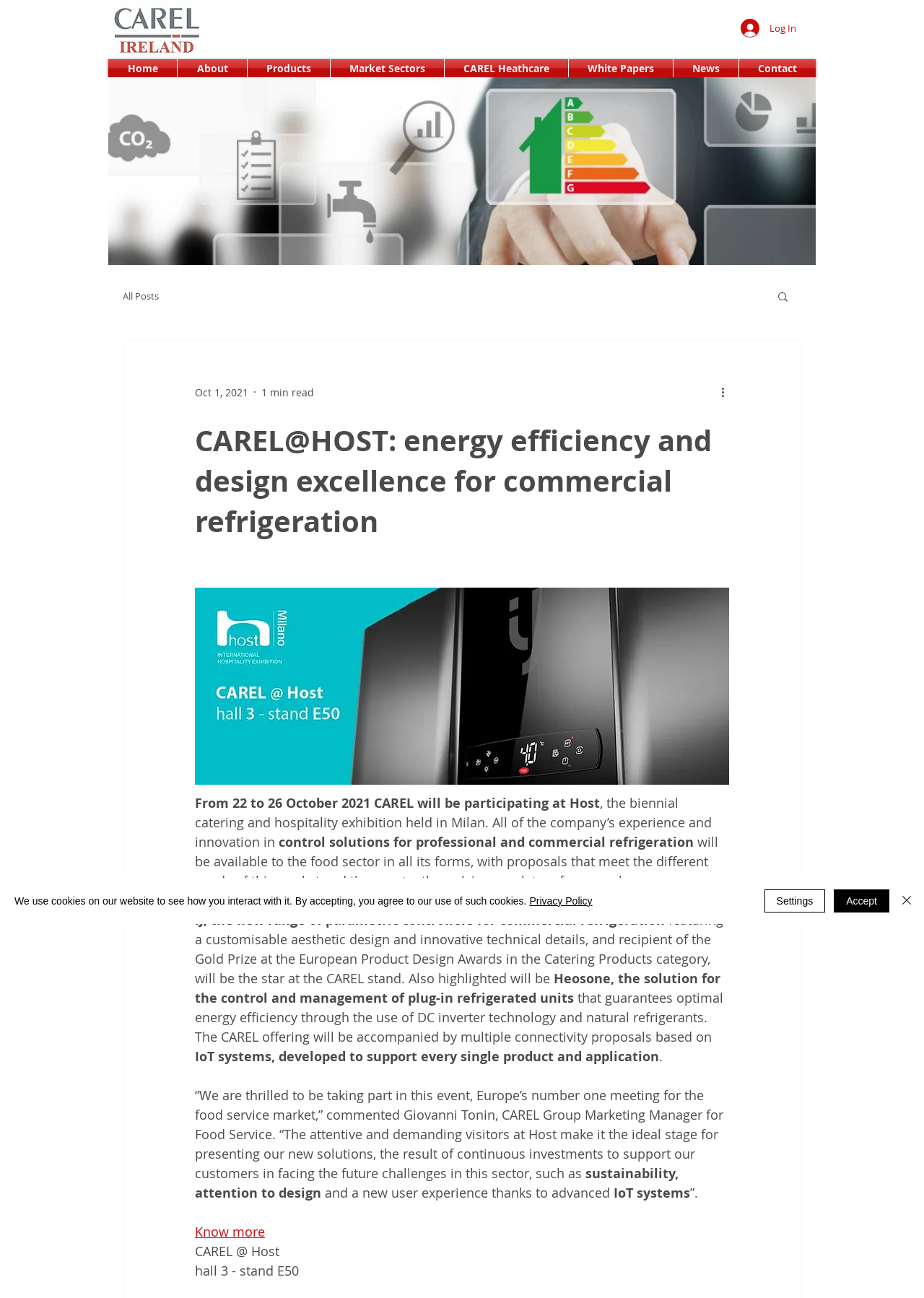Please identify the bounding box coordinates of the clickable area that will allow you to execute the instruction: "Click the Log In button".

[0.791, 0.011, 0.873, 0.032]